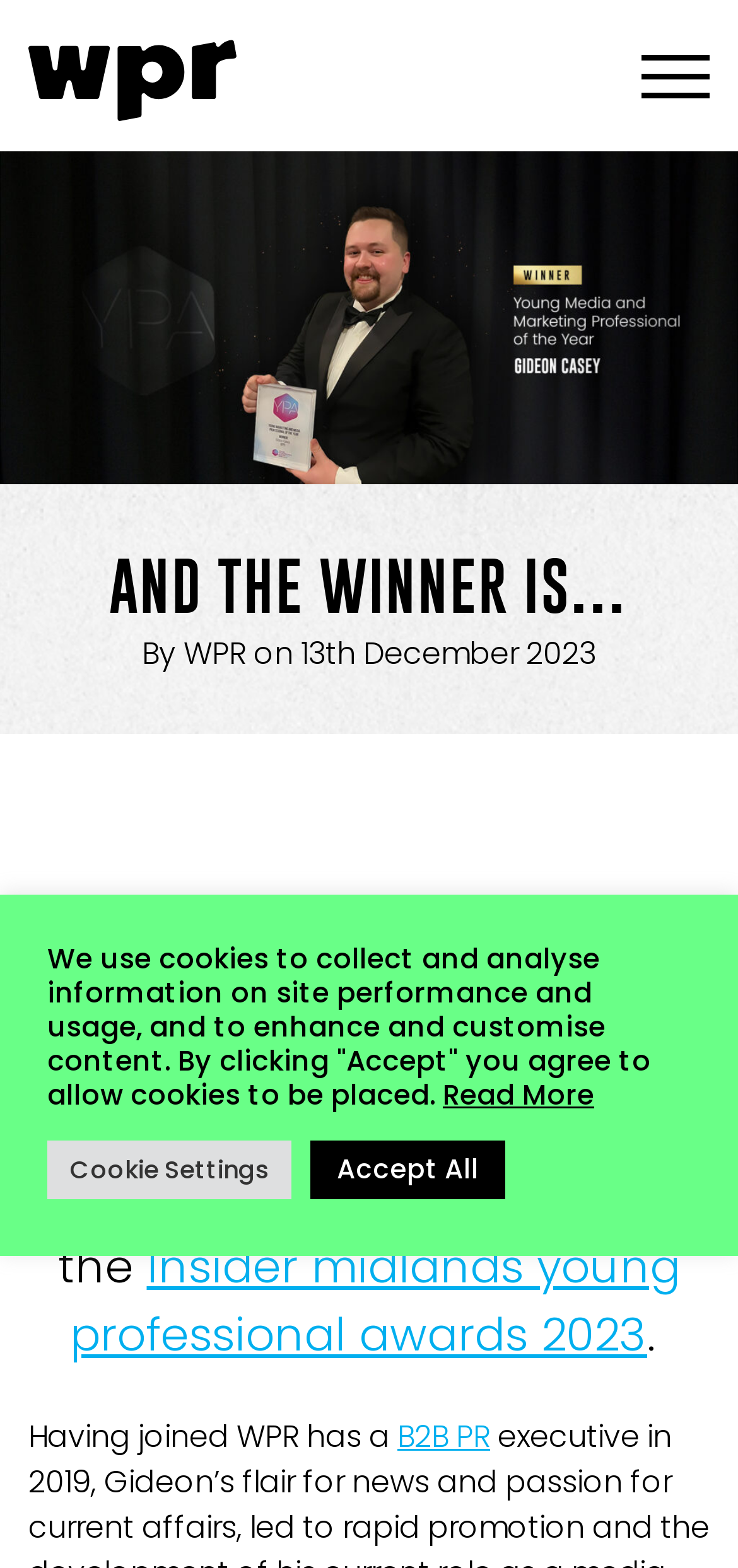What is Gideon's role at WPR?
Please describe in detail the information shown in the image to answer the question.

The answer can be found in the StaticText element that says 'Gideon Casey, senior media relations manager at WPR, has been named young marketing and media professional of the year at the...'.